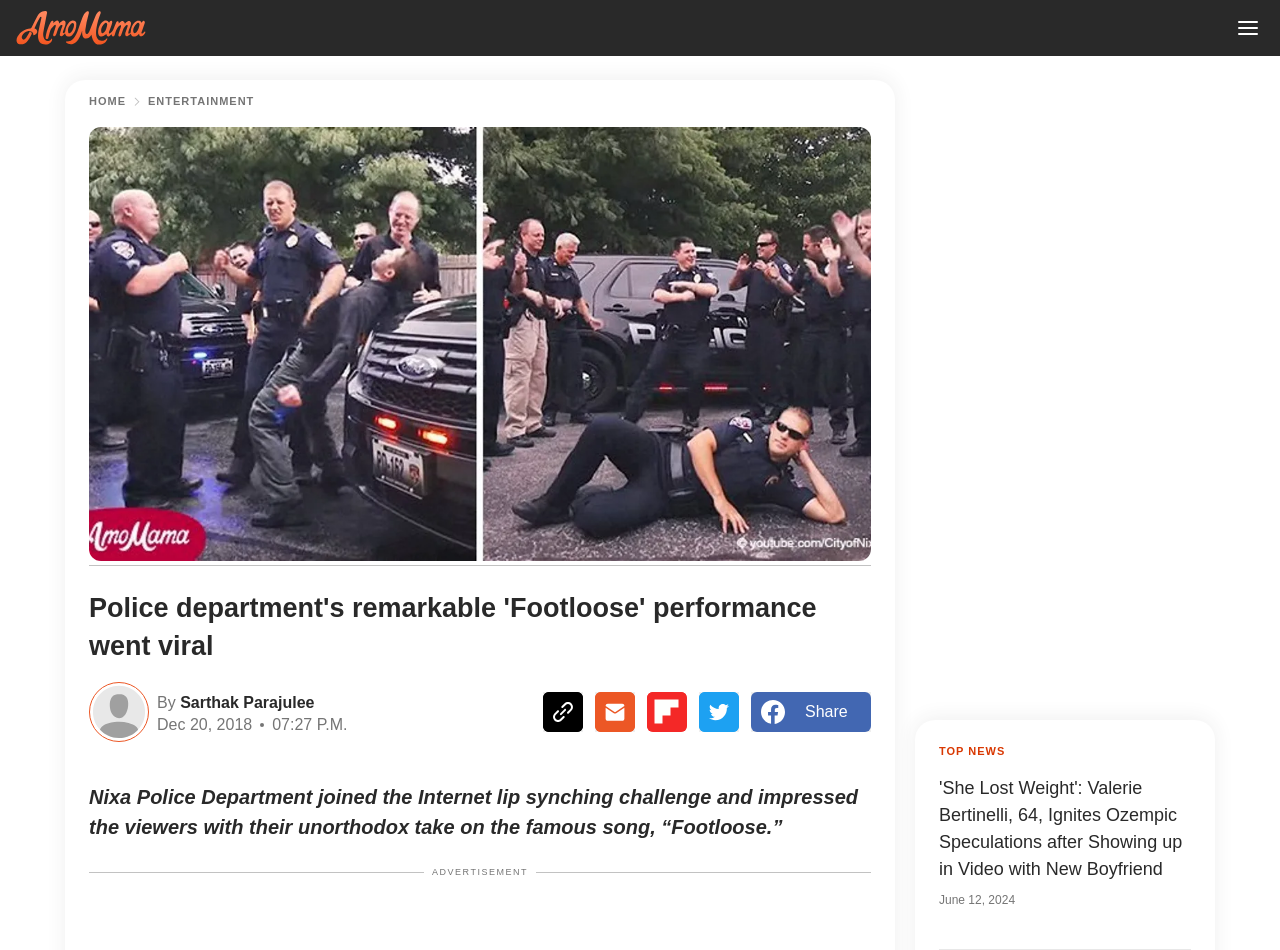What is the date of the article?
Can you provide a detailed and comprehensive answer to the question?

The answer can be found in the StaticText element with the text 'Dec 20, 2018' which is located at [0.123, 0.754, 0.197, 0.772]. This element is located near the author's name and time of publication.